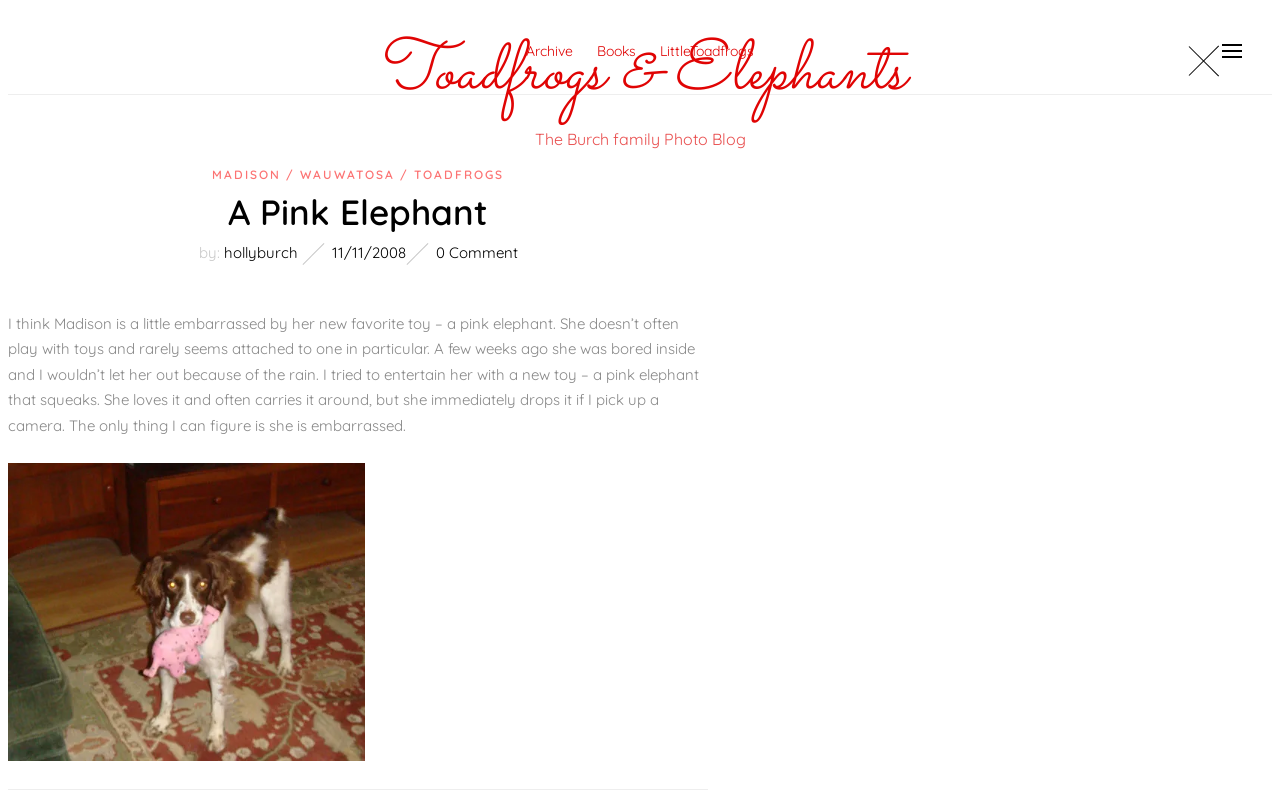Based on the provided description, "Wauwatosa", find the bounding box of the corresponding UI element in the screenshot.

[0.064, 0.656, 0.128, 0.68]